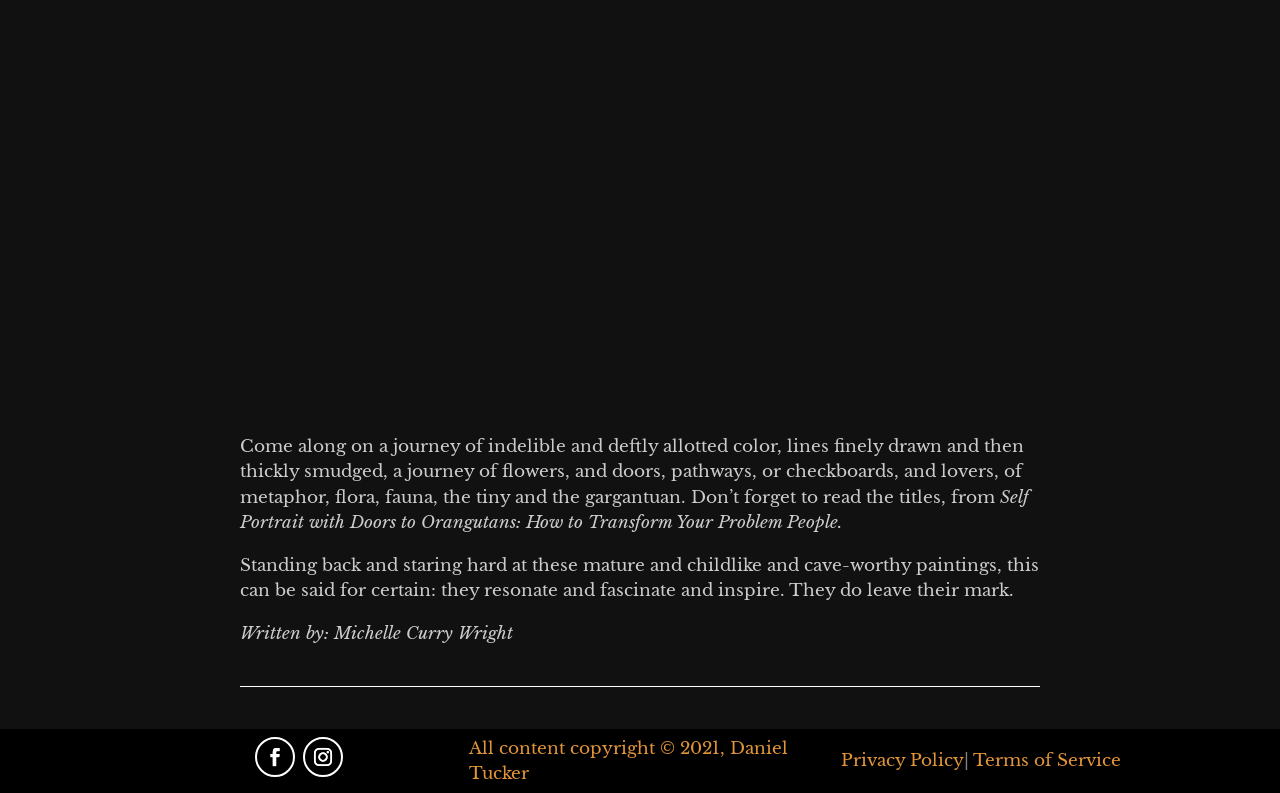How many social media links are present at the bottom?
Ensure your answer is thorough and detailed.

There are two link elements at the bottom of the page, represented by '' and '' respectively, which are likely social media links.